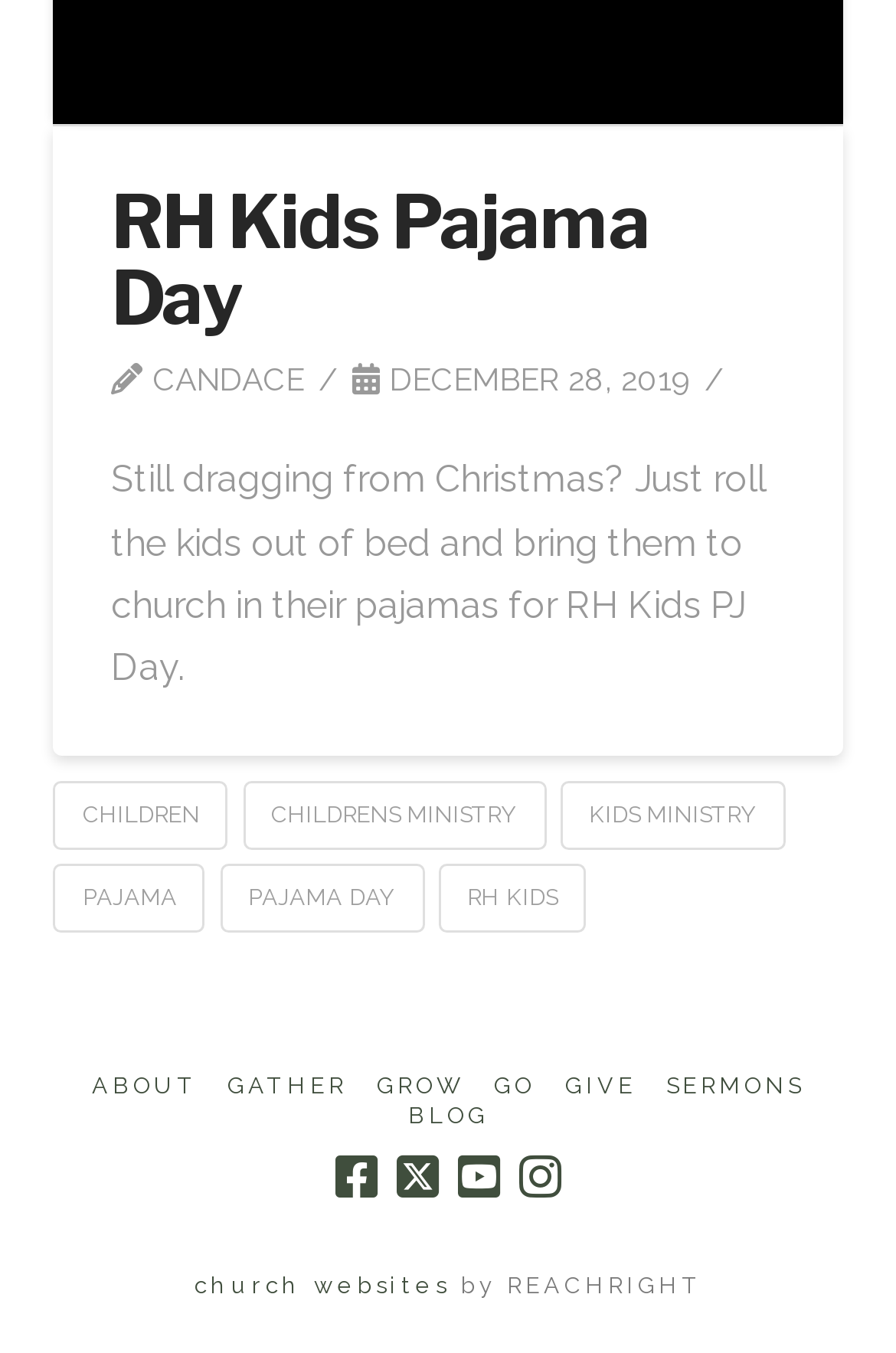Determine the bounding box coordinates for the HTML element described here: "RH Kids".

[0.489, 0.639, 0.654, 0.689]